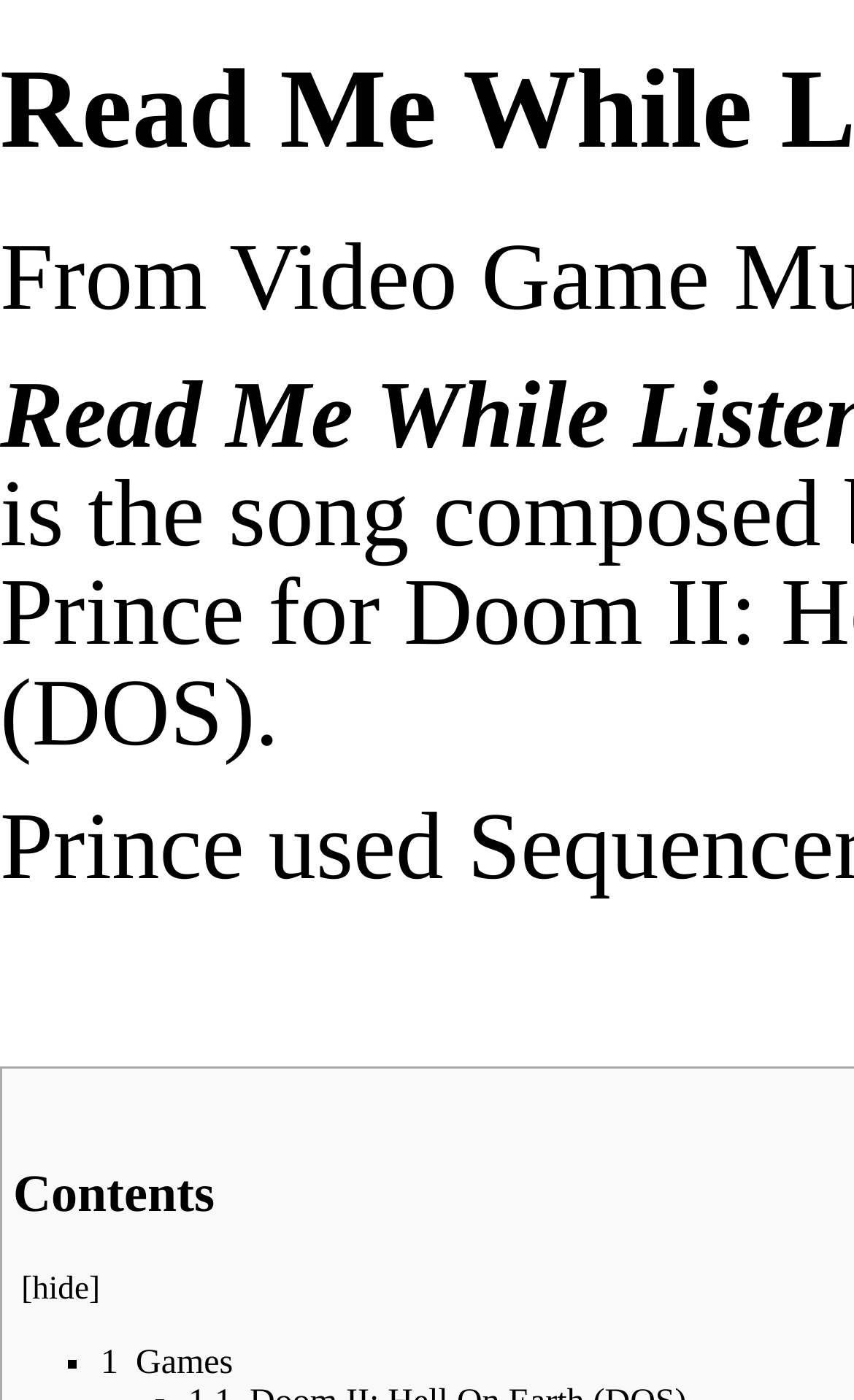Provide the bounding box coordinates of the HTML element described by the text: "1 Games".

[0.118, 0.961, 0.273, 0.988]